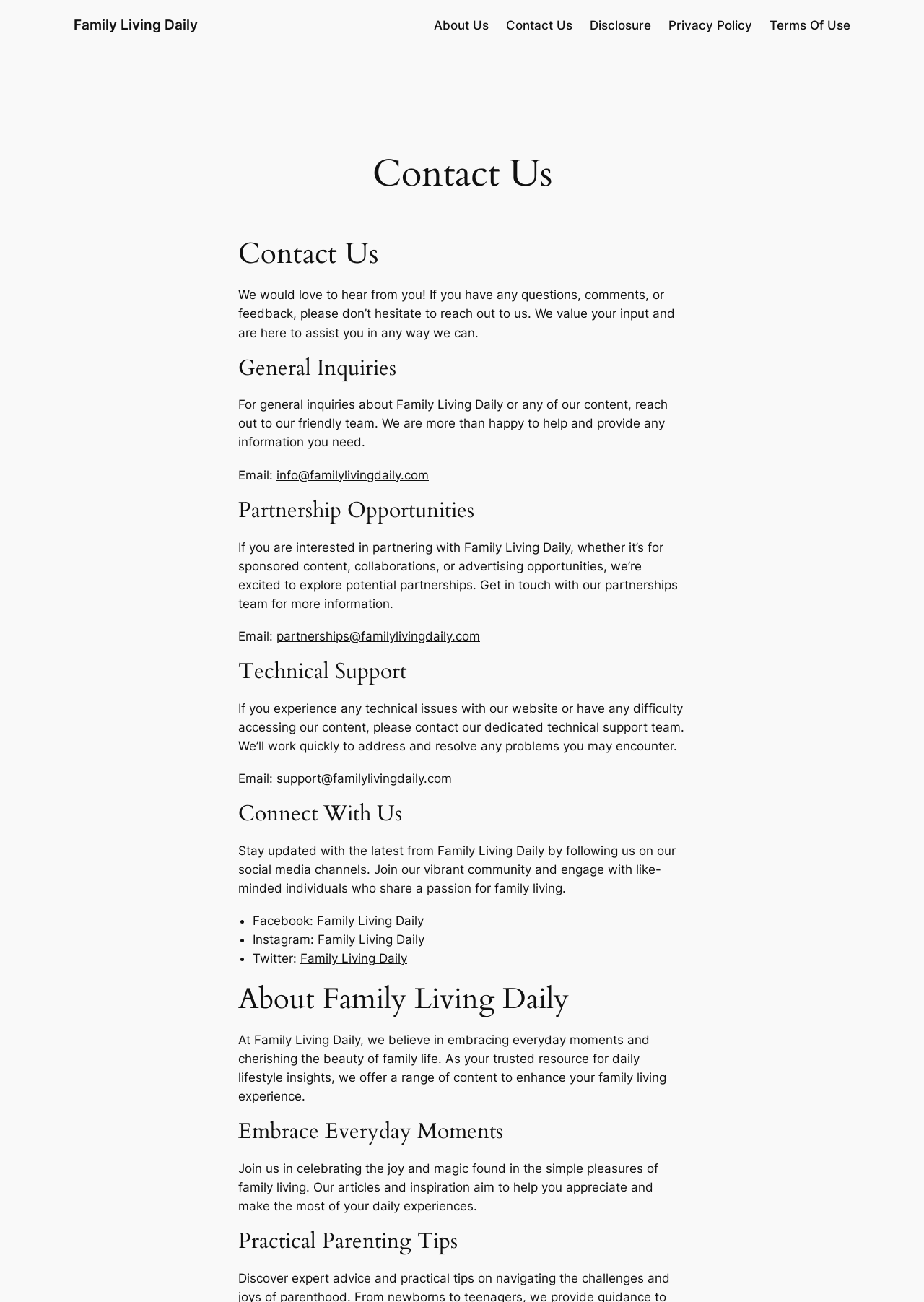Identify the bounding box for the UI element that is described as follows: "Contact Us".

[0.547, 0.012, 0.619, 0.027]